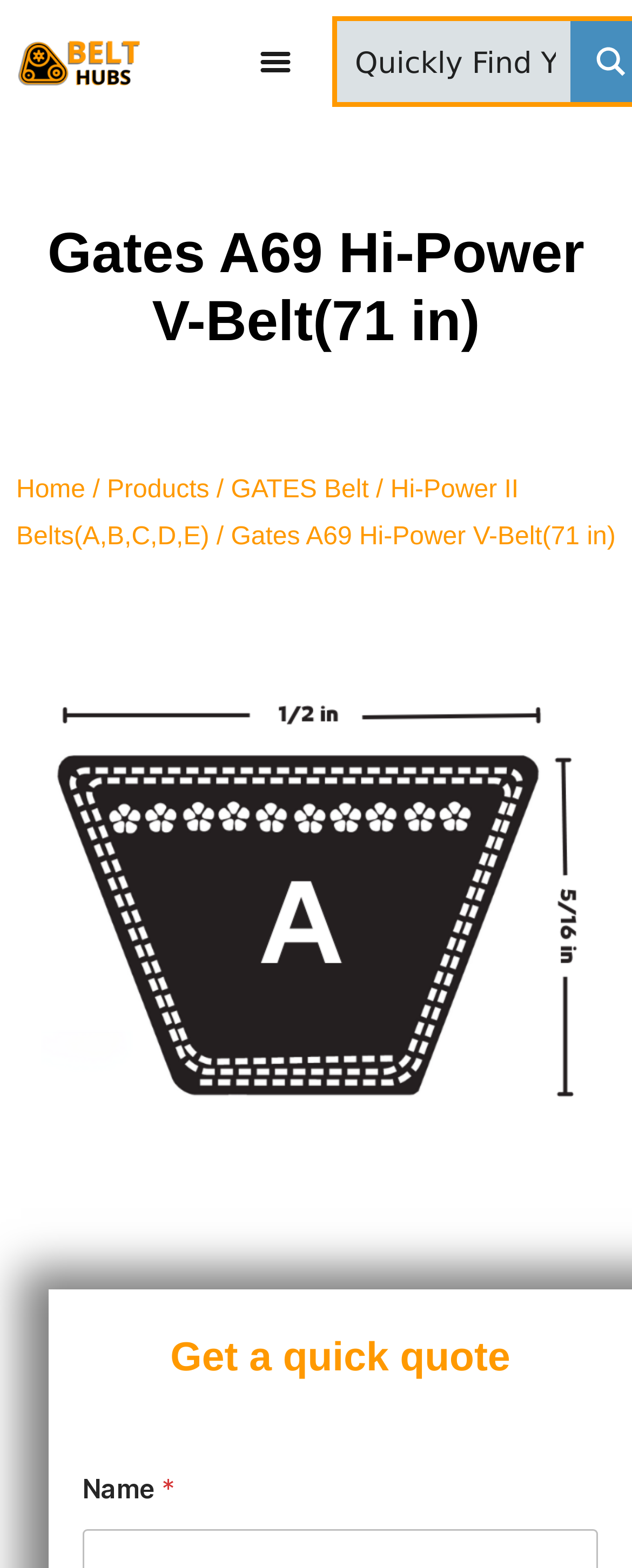Please identify the bounding box coordinates for the region that you need to click to follow this instruction: "Search for a product".

[0.562, 0.012, 0.879, 0.066]